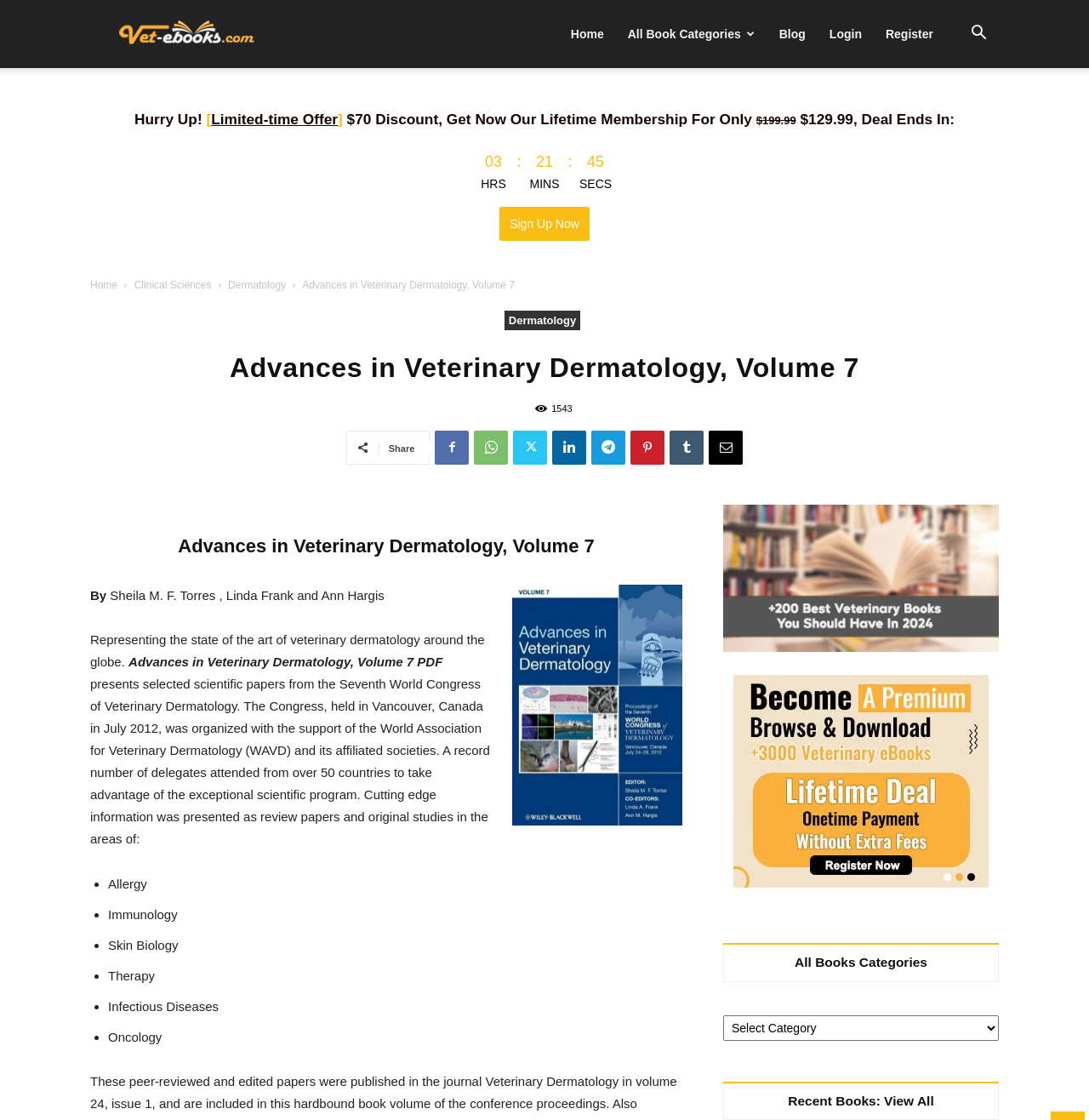Please specify the bounding box coordinates in the format (top-left x, top-left y, bottom-right x, bottom-right y), with values ranging from 0 to 1. Identify the bounding box for the UI component described as follows: WhatsApp

[0.435, 0.384, 0.467, 0.415]